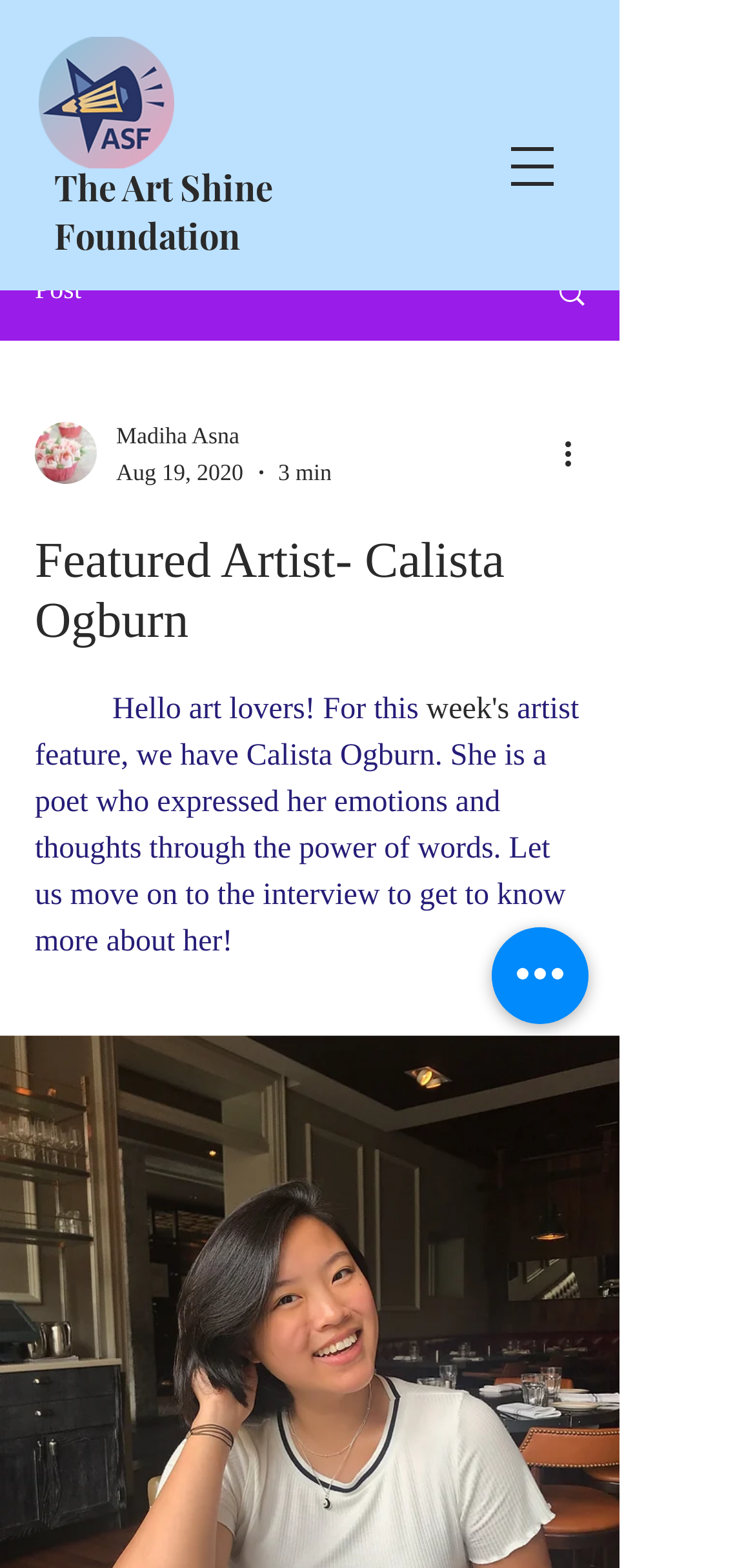Provide a brief response using a word or short phrase to this question:
What is the type of the writer's picture?

Image